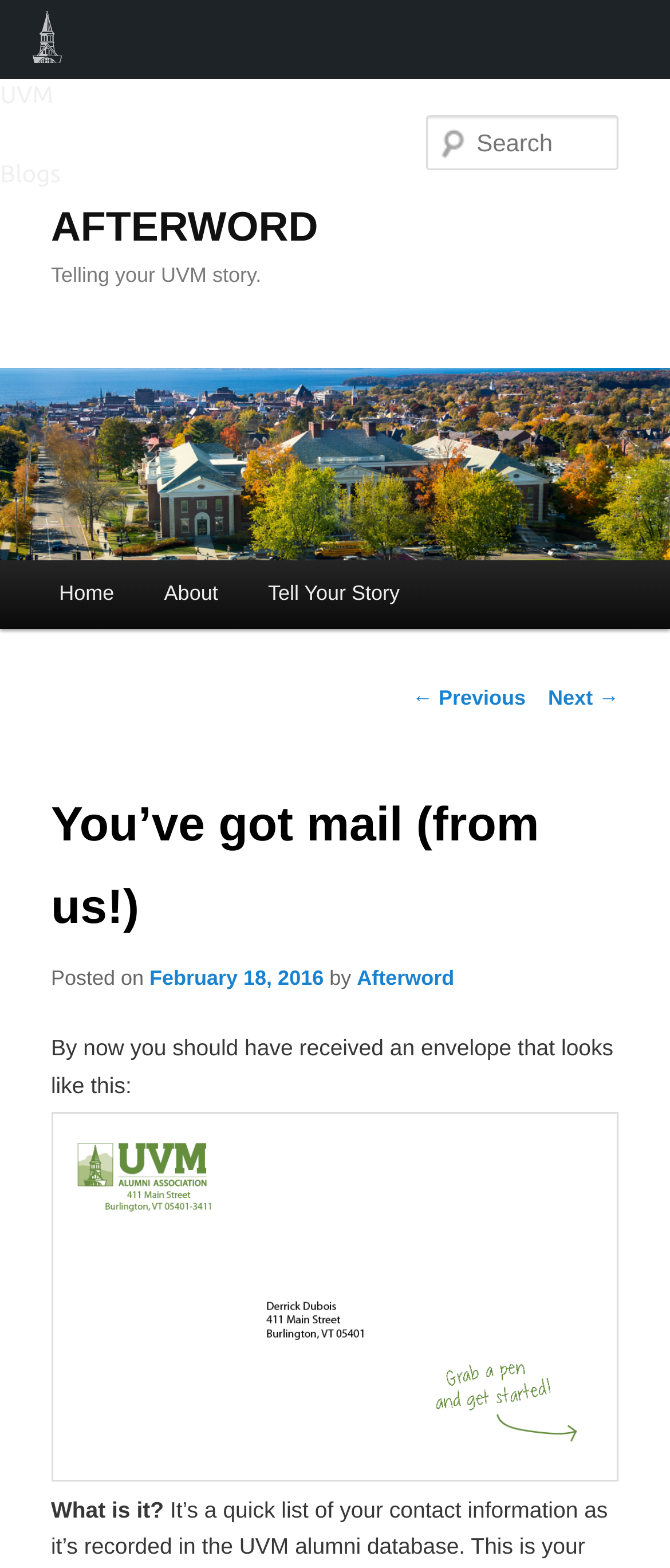Provide a one-word or one-phrase answer to the question:
How many links are there in the main menu?

3